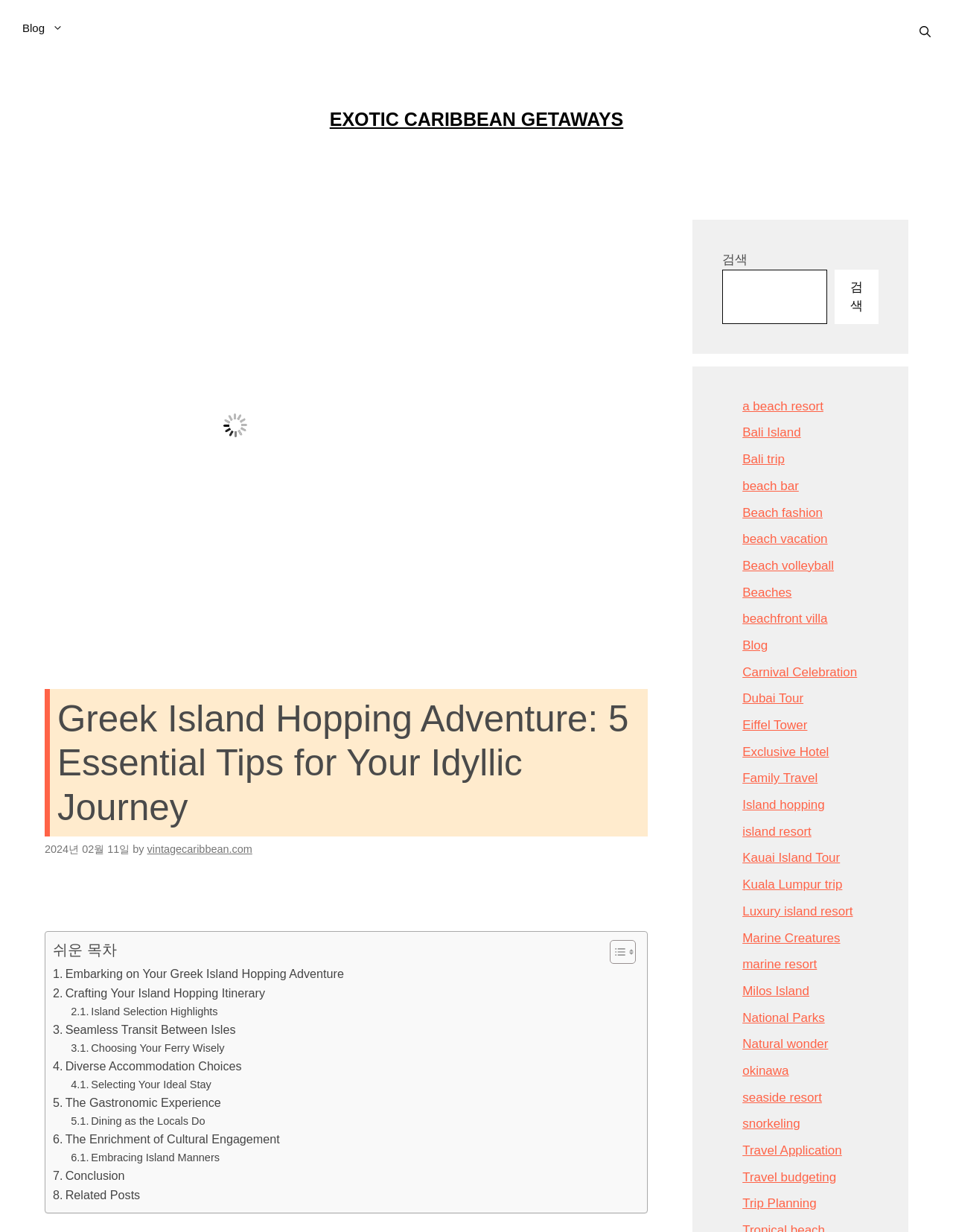Consider the image and give a detailed and elaborate answer to the question: 
What is the main topic of this webpage?

Based on the webpage's content, including the heading 'Greek Island Hopping Adventure: 5 Essential Tips for Your Idyllic Journey' and the links to related topics, it is clear that the main topic of this webpage is Greek Island Hopping.